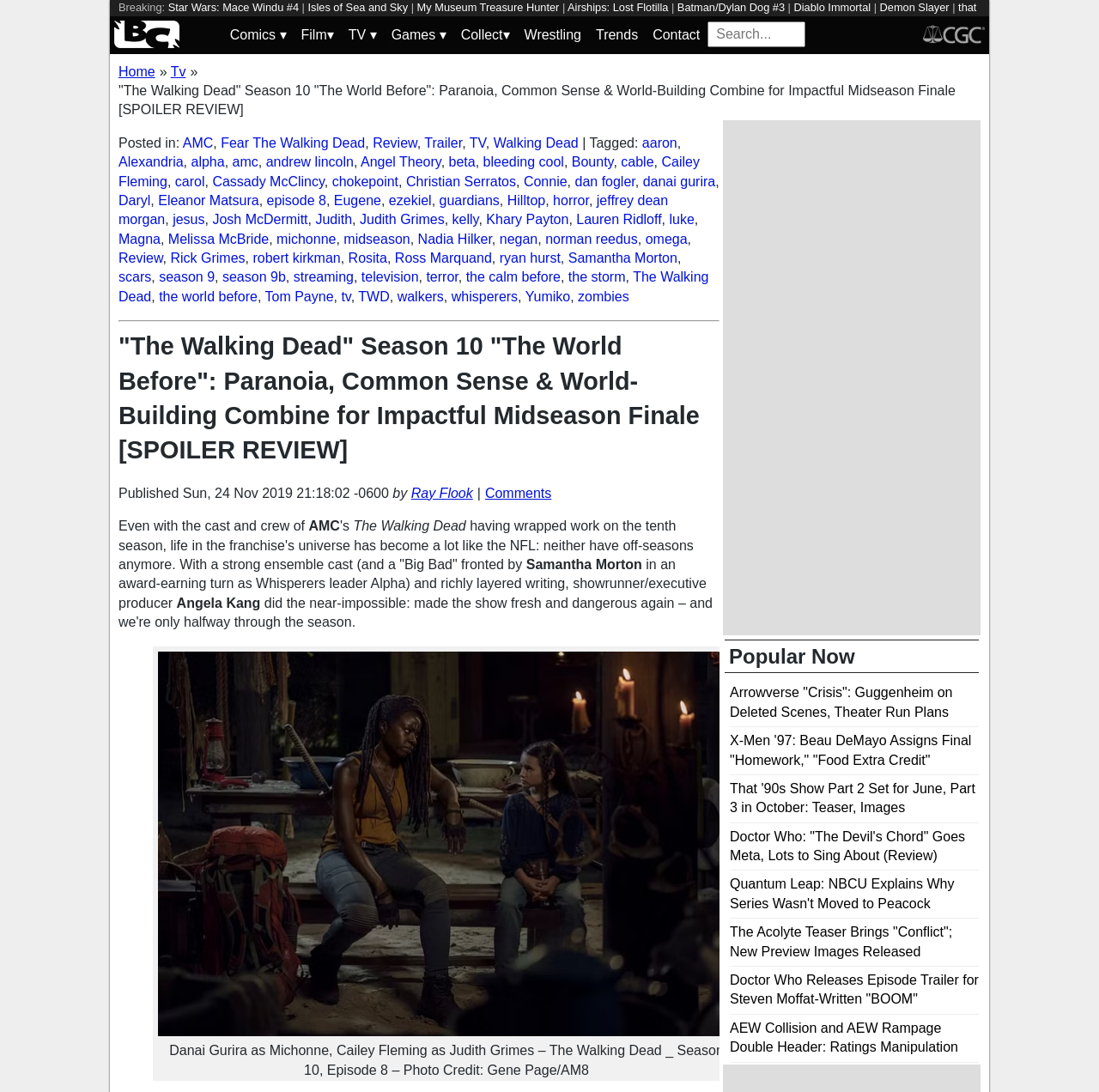Provide the bounding box coordinates for the UI element that is described as: "Star Wars: Mace Windu #4".

[0.153, 0.001, 0.272, 0.013]